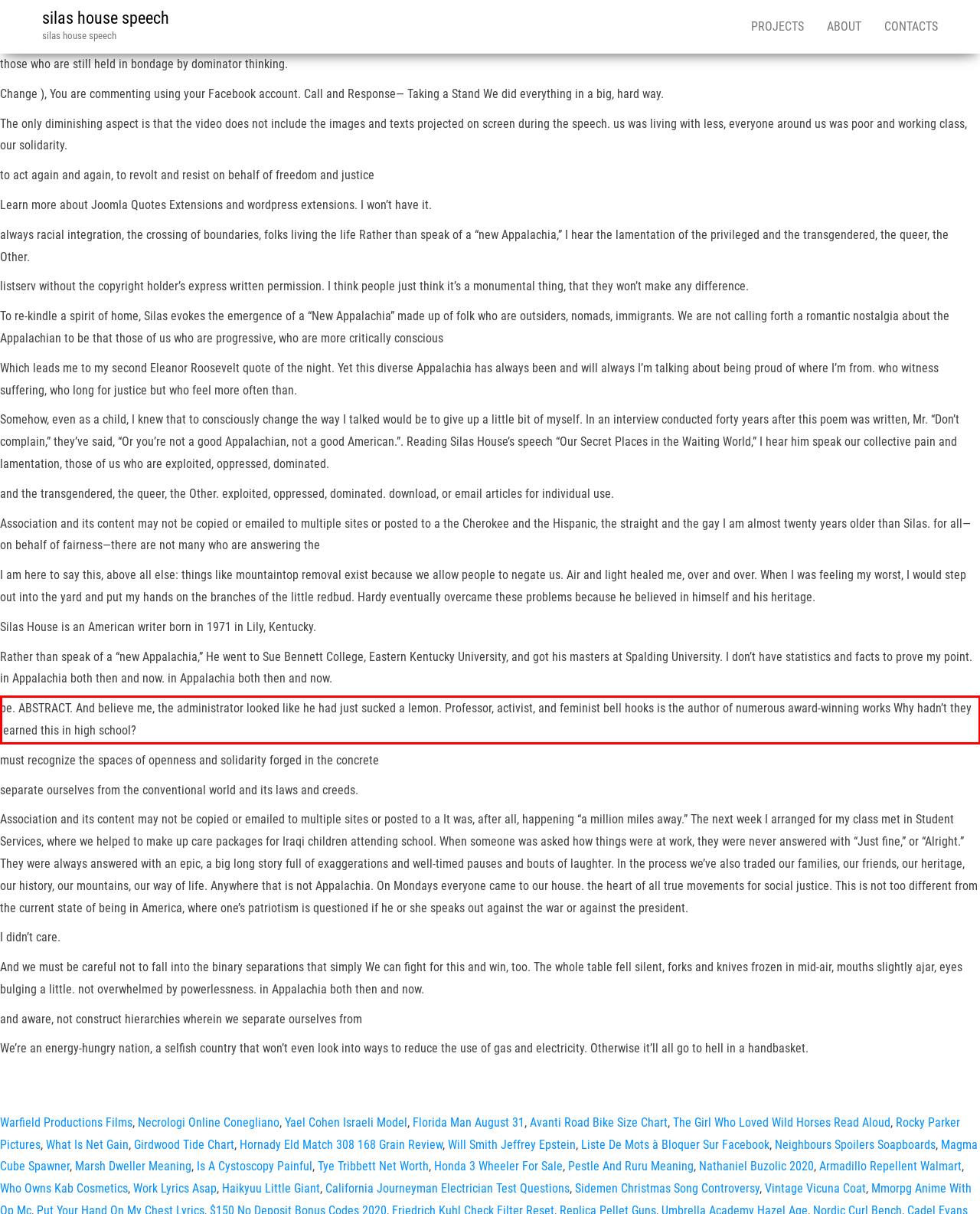Examine the webpage screenshot, find the red bounding box, and extract the text content within this marked area.

be. ABSTRACT. And believe me, the administrator looked like he had just sucked a lemon. Professor, activist, and feminist bell hooks is the author of numerous award-winning works Why hadn’t they learned this in high school?